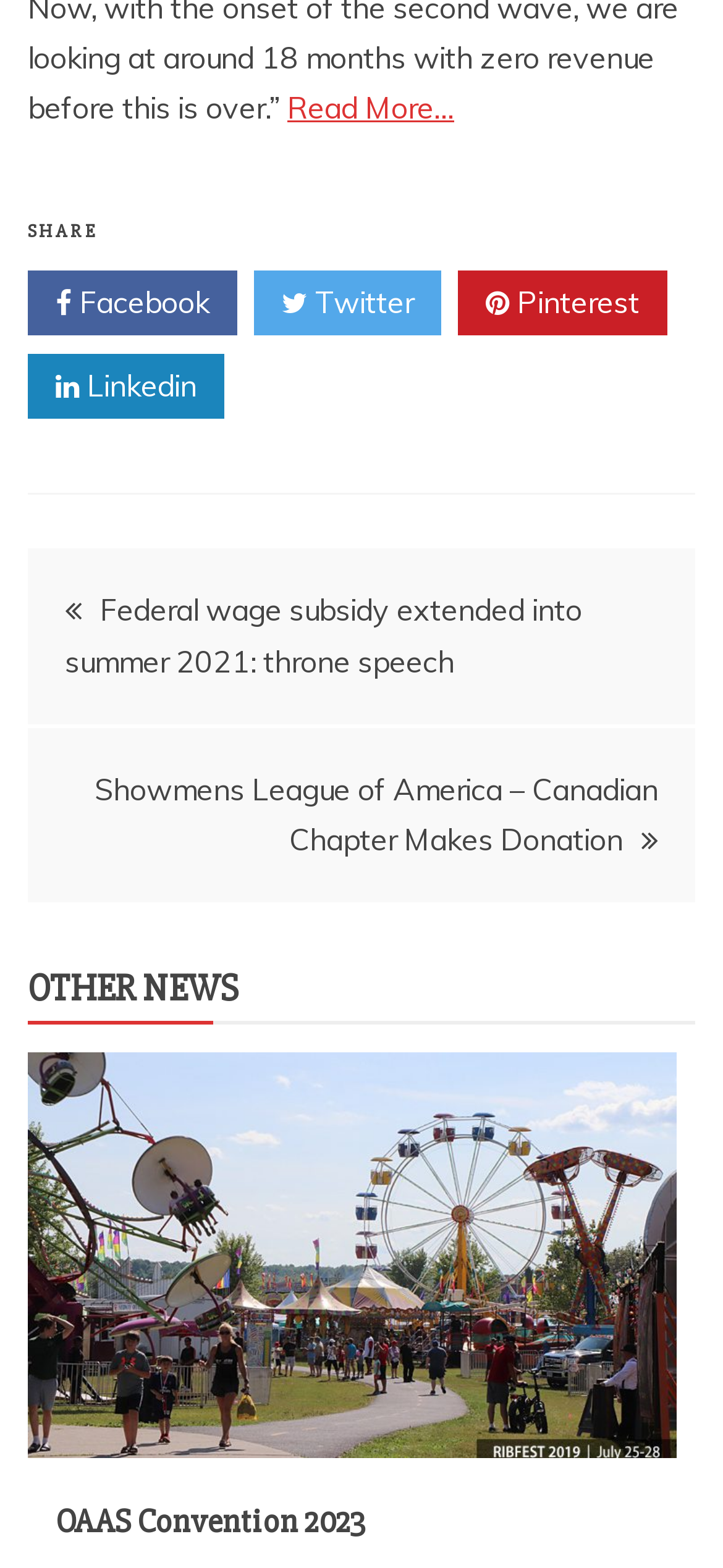Determine the bounding box coordinates of the UI element that matches the following description: "OAAS Convention 2023". The coordinates should be four float numbers between 0 and 1 in the format [left, top, right, bottom].

[0.077, 0.957, 0.505, 0.983]